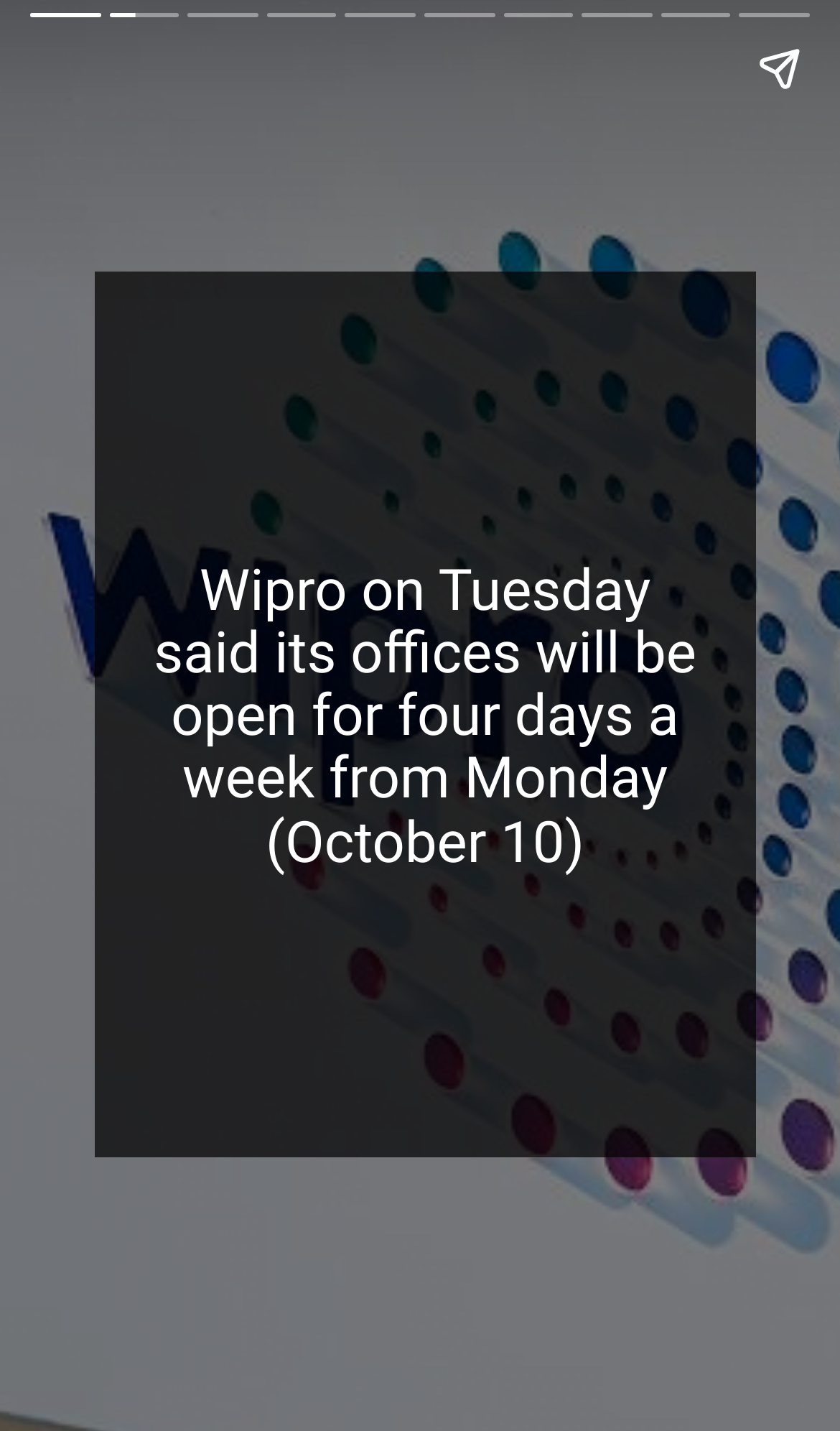Find the bounding box coordinates for the HTML element described in this sentence: "aria-label="Next page"". Provide the coordinates as four float numbers between 0 and 1, in the format [left, top, right, bottom].

[0.923, 0.113, 1.0, 0.887]